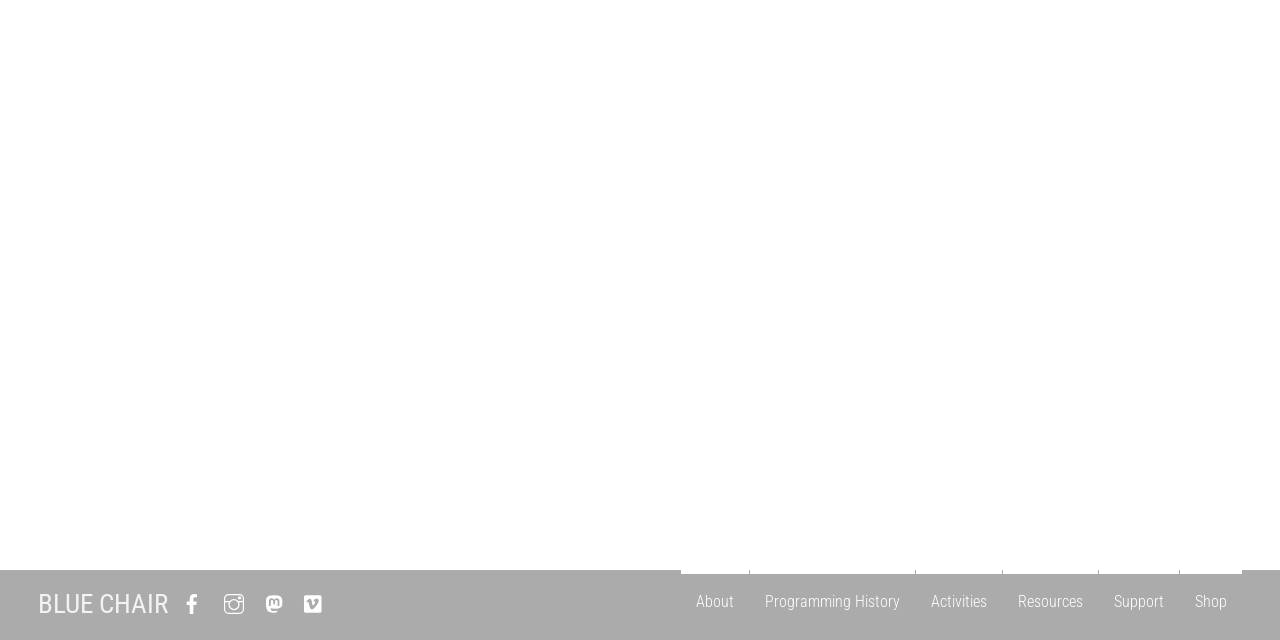Based on the description "About", find the bounding box of the specified UI element.

[0.532, 0.891, 0.585, 0.984]